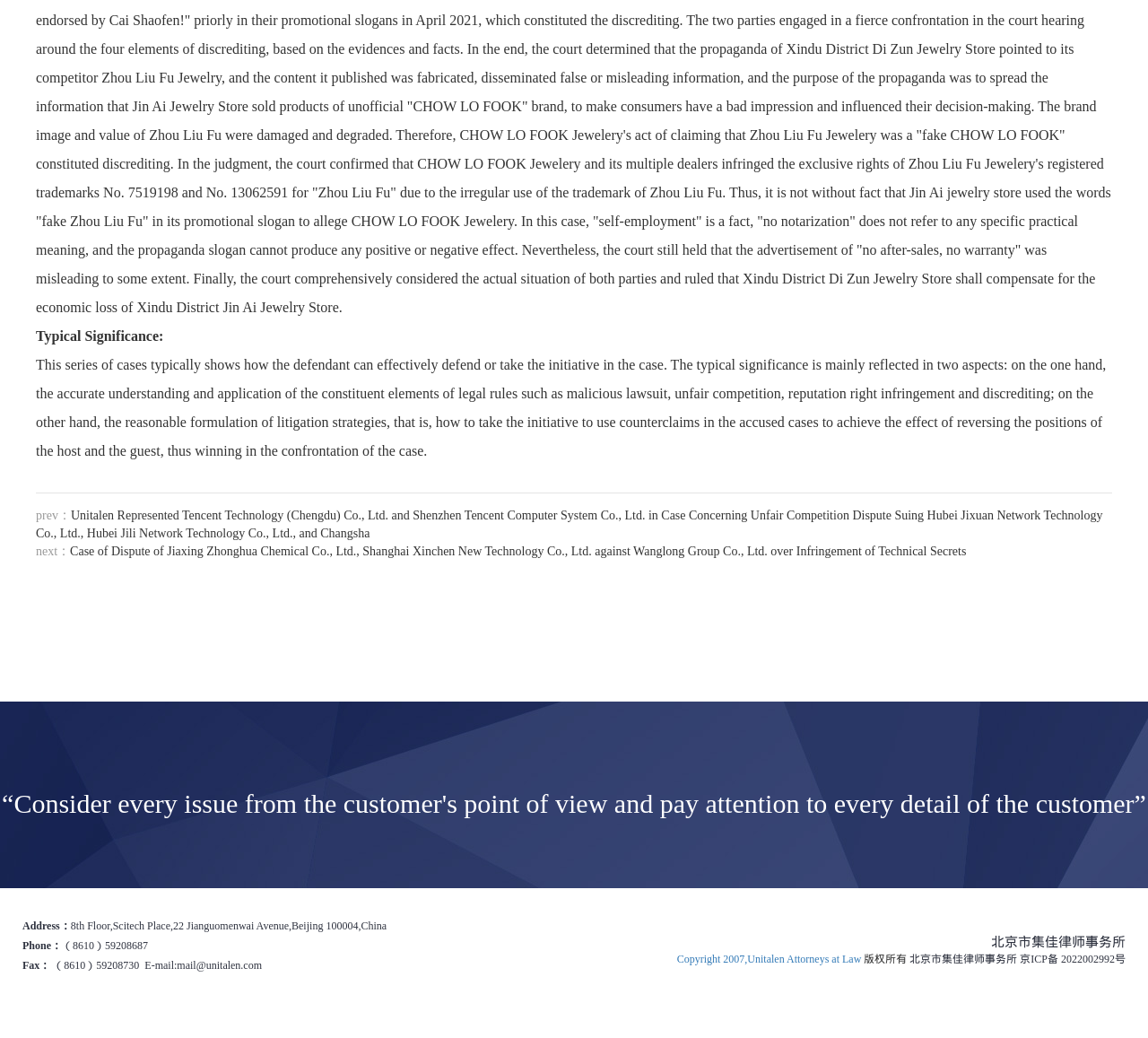Provide the bounding box for the UI element matching this description: "Copyright 2007,Unitalen Attorneys at Law".

[0.59, 0.918, 0.753, 0.93]